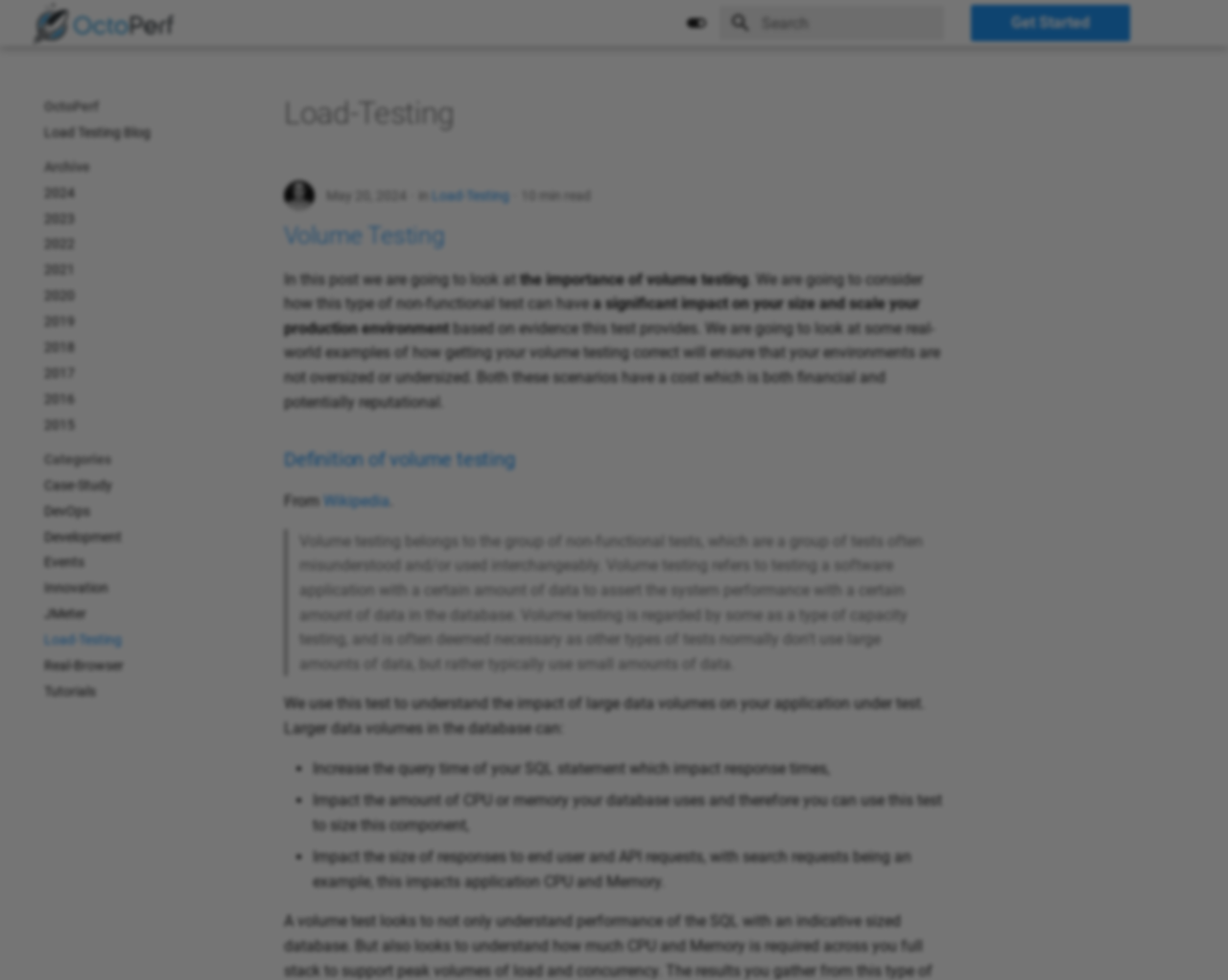Identify the bounding box coordinates of the clickable region required to complete the instruction: "Read the blog post about load testing". The coordinates should be given as four float numbers within the range of 0 and 1, i.e., [left, top, right, bottom].

[0.231, 0.096, 0.769, 0.137]